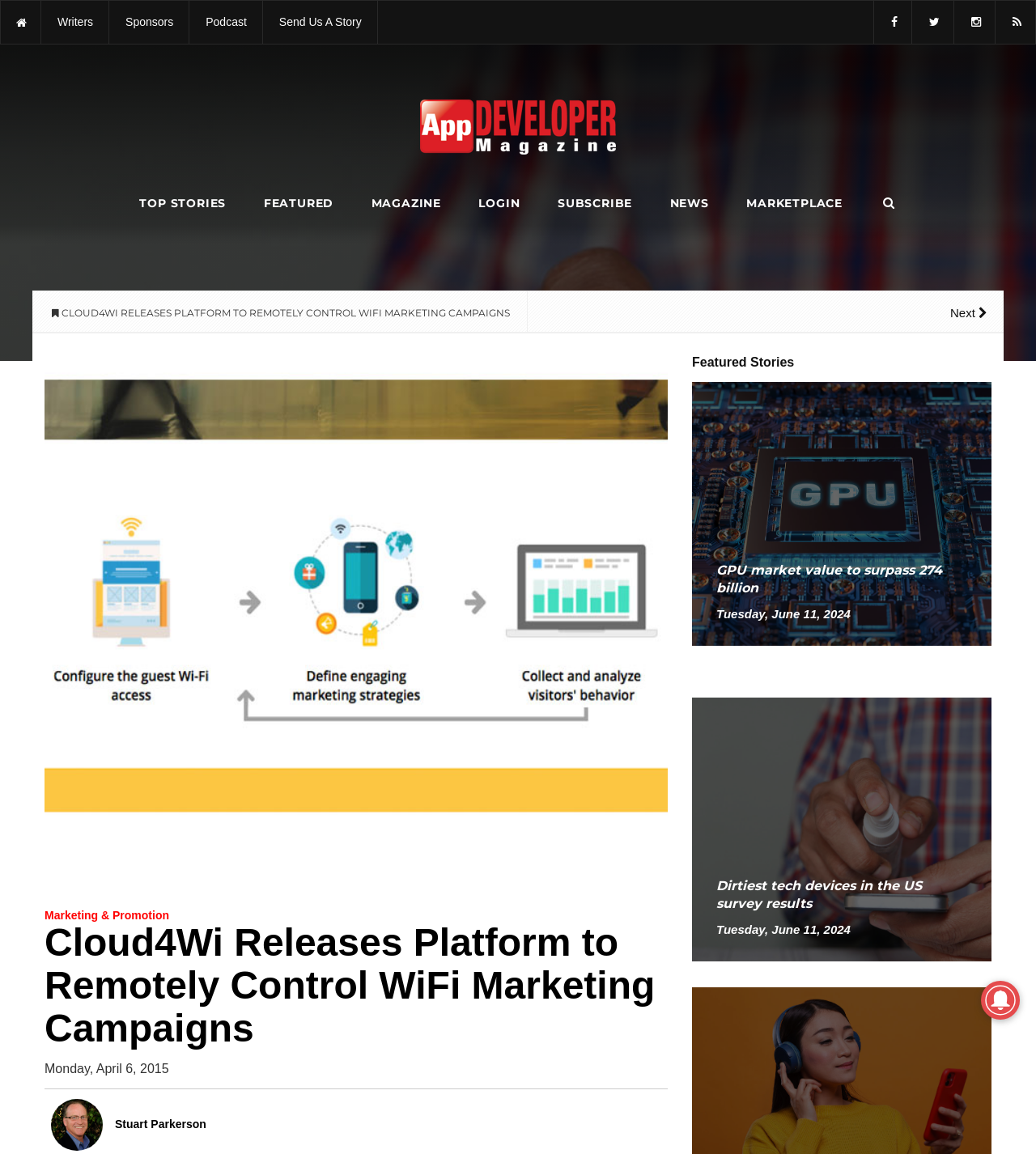Please respond in a single word or phrase: 
What is the topic of the article at the top?

Cloud4Wi